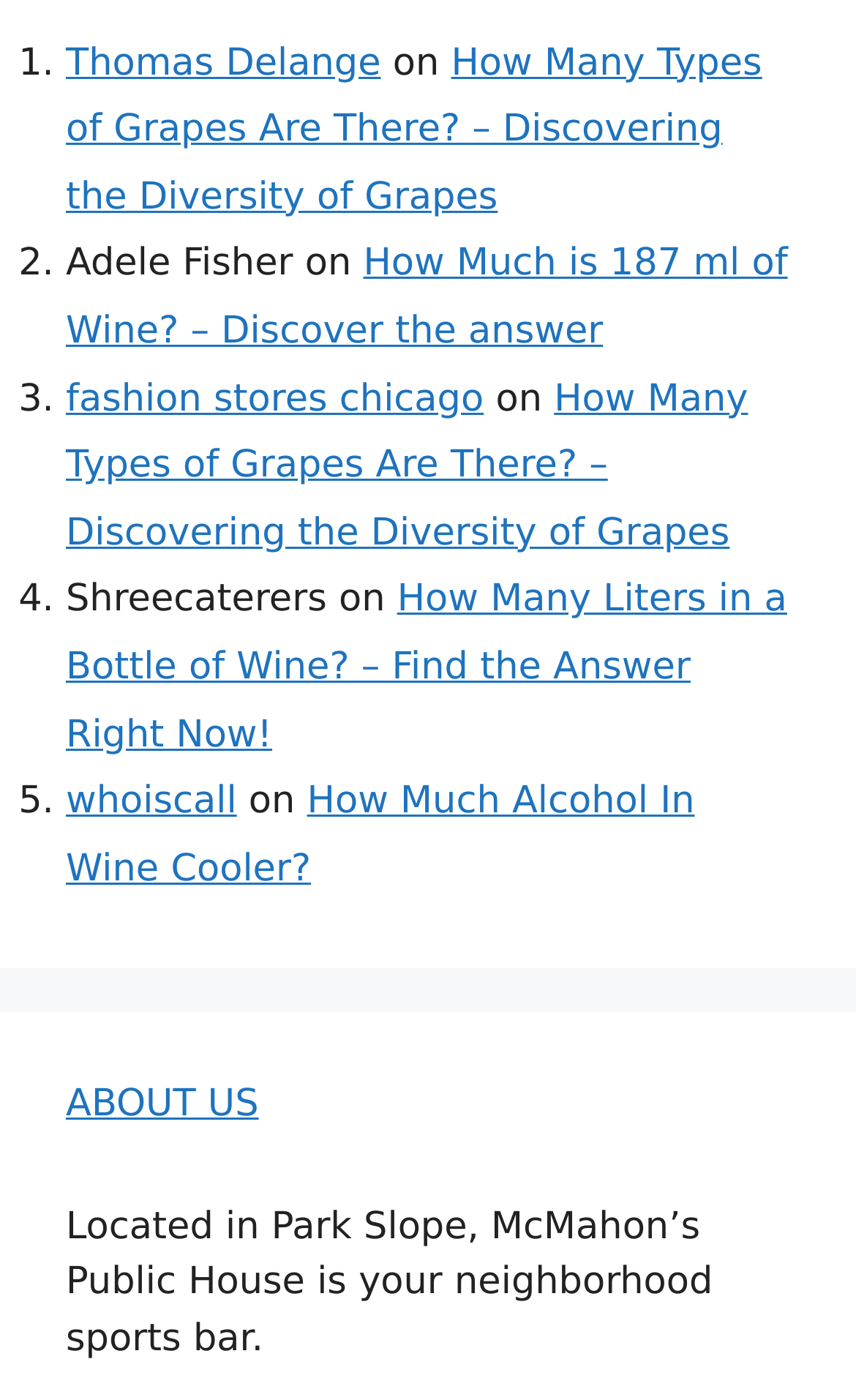Please identify the coordinates of the bounding box for the clickable region that will accomplish this instruction: "Read the article about How Many Types of Grapes Are There?".

[0.077, 0.029, 0.89, 0.157]